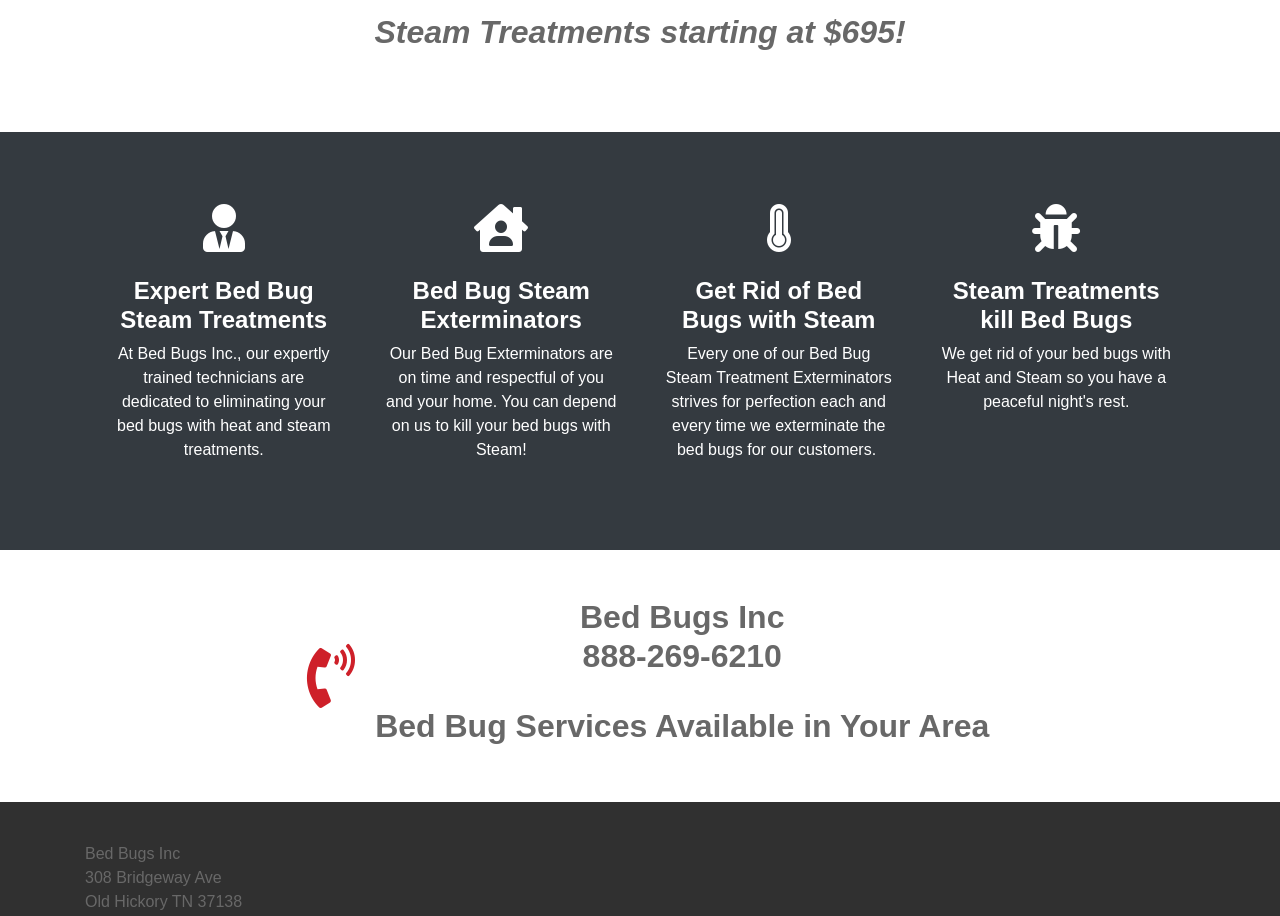What is the starting price of steam treatments?
Answer the question with as much detail as possible.

The starting price of steam treatments is mentioned in the heading 'Steam Treatments starting at $695!' which is located at the top of the webpage.